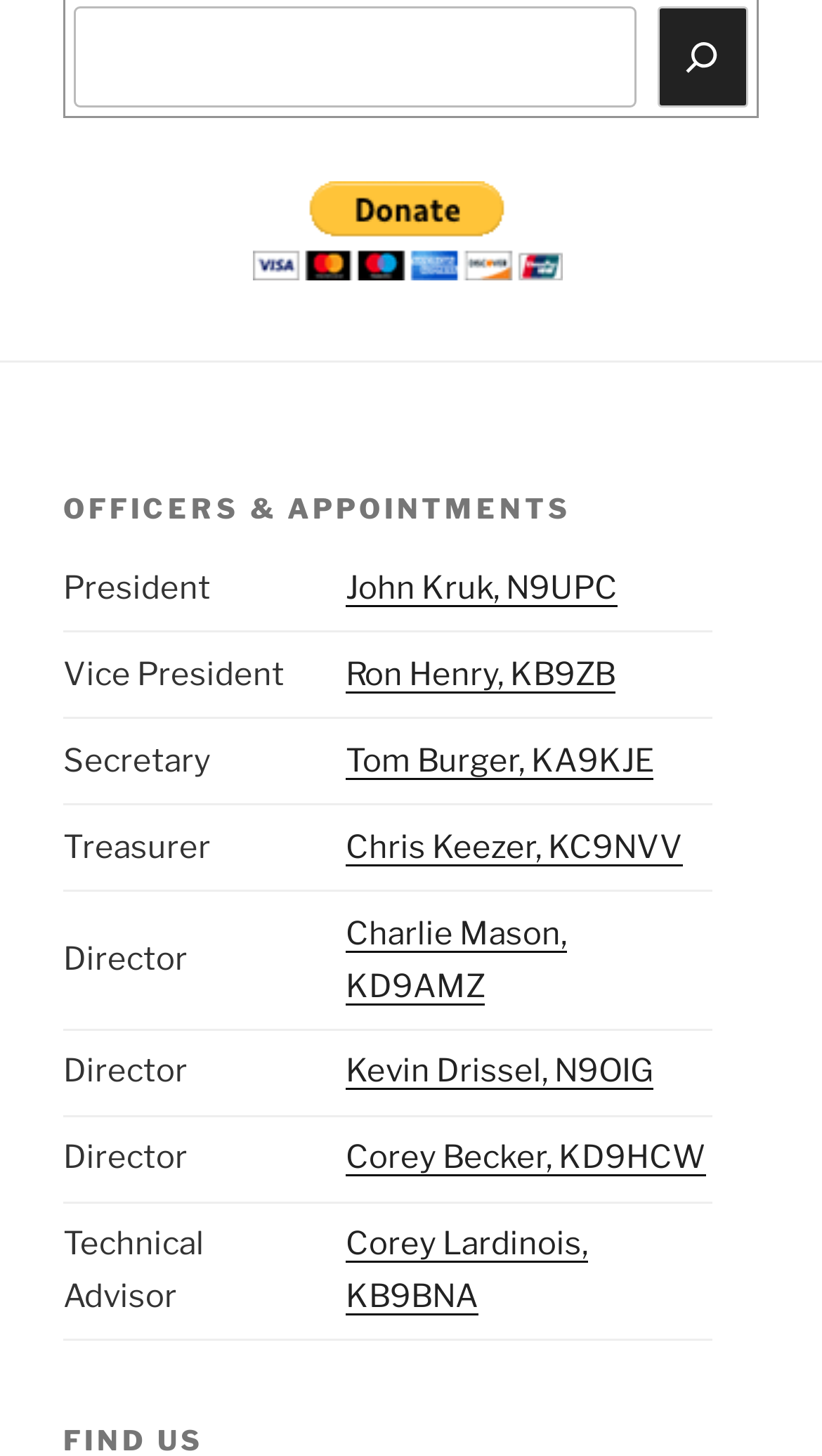Provide a short answer to the following question with just one word or phrase: How many links are there in the table?

7